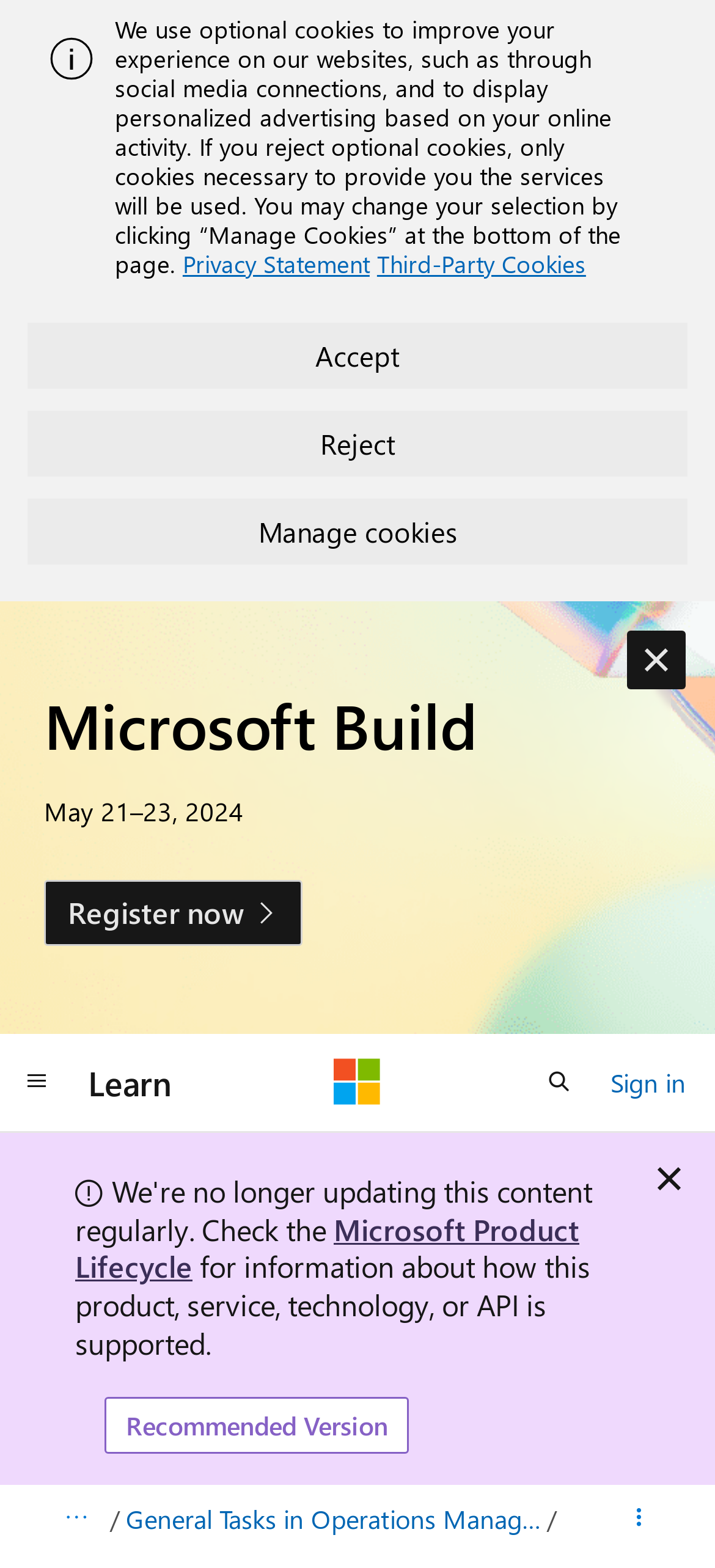Based on the element description, predict the bounding box coordinates (top-left x, top-left y, bottom-right x, bottom-right y) for the UI element in the screenshot: Microsoft Product Lifecycle

[0.105, 0.771, 0.81, 0.82]